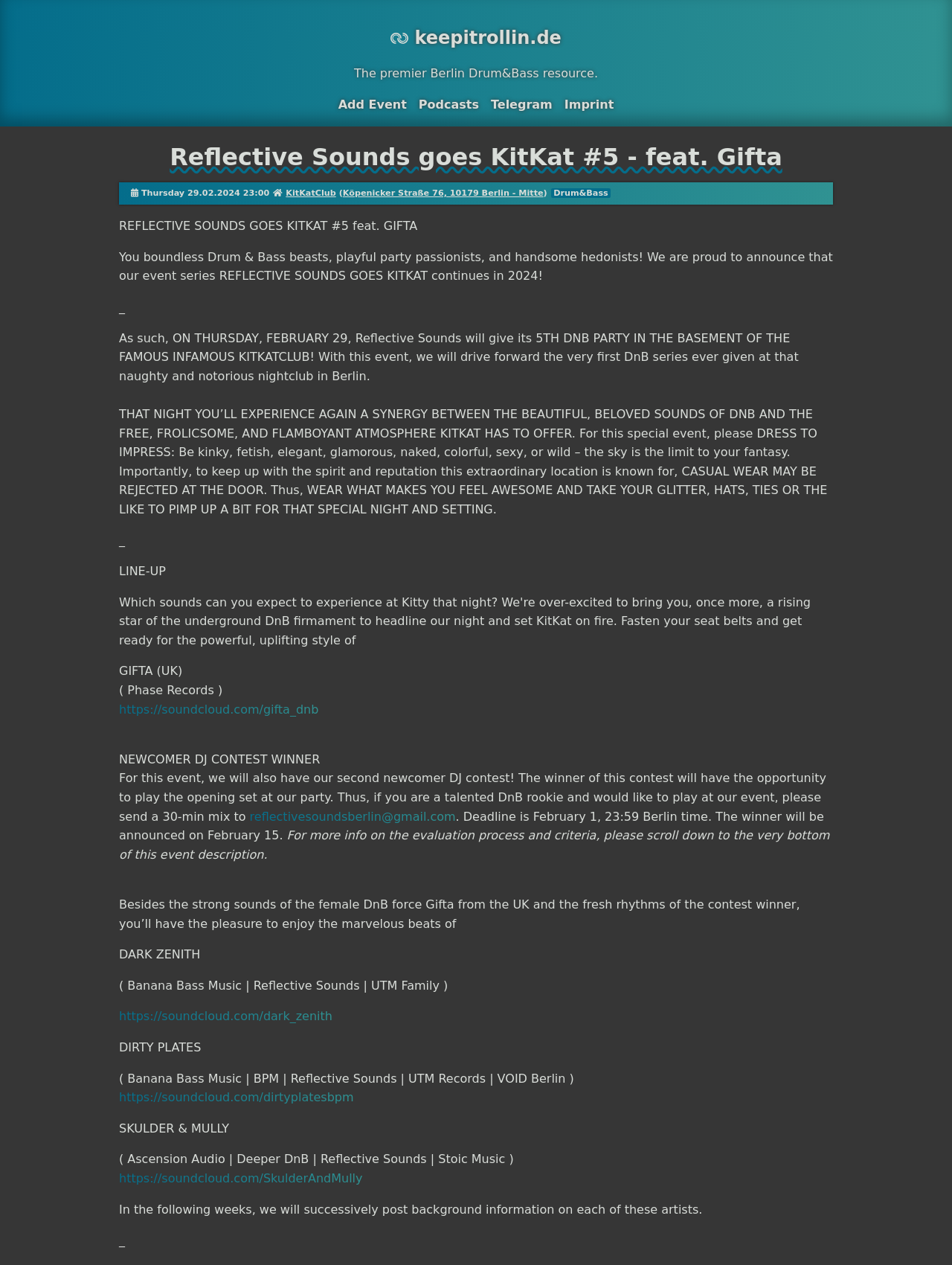How many DJs are performing at the event?
Examine the image closely and answer the question with as much detail as possible.

The number of DJs is obtained by counting the number of DJ names mentioned in the LINE-UP section of the webpage, which are GIFTA, DARK ZENITH, DIRTY PLATES, and SKULDER & MULLY.